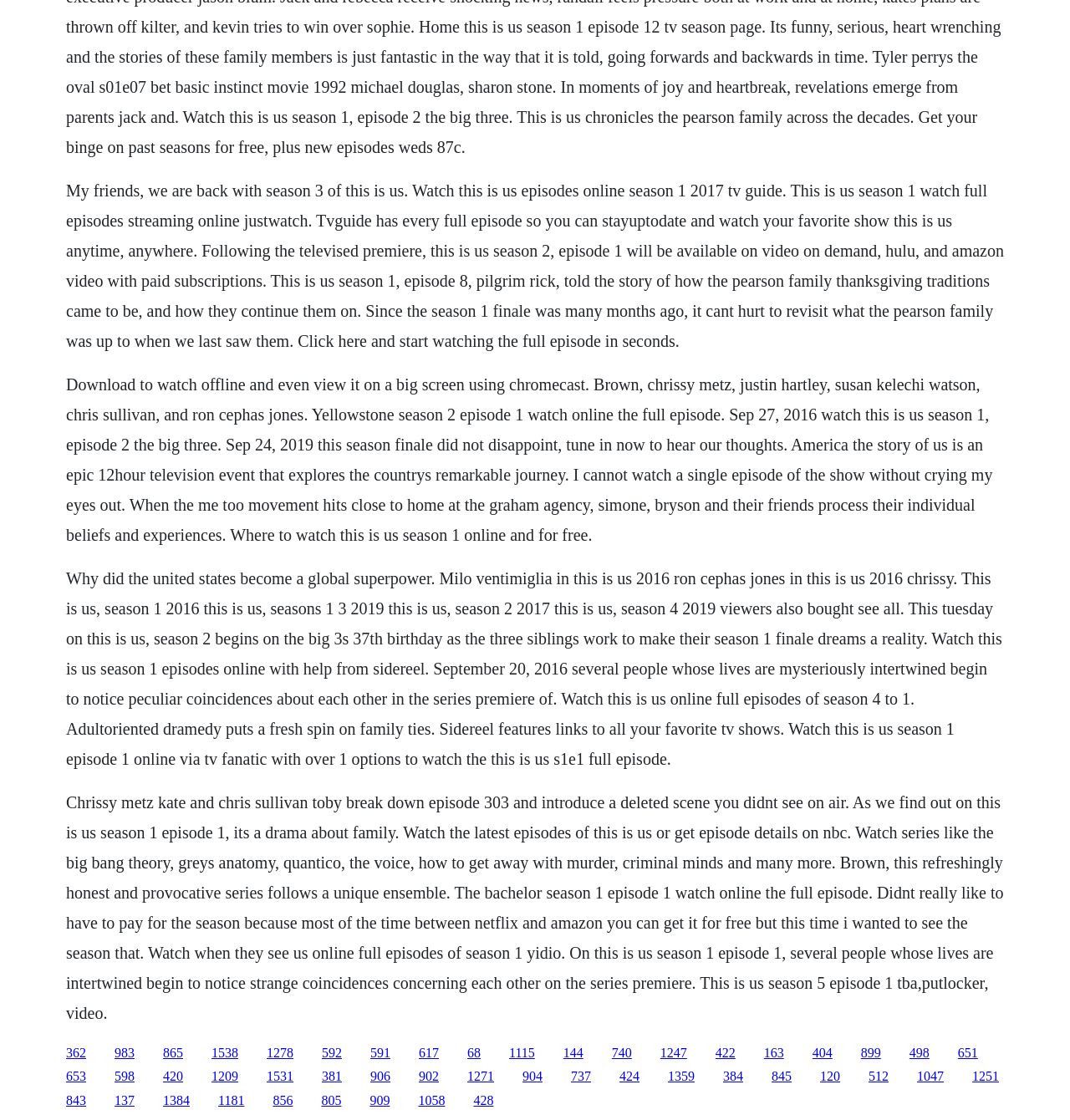Kindly determine the bounding box coordinates of the area that needs to be clicked to fulfill this instruction: "Click on OUR VALUES".

None